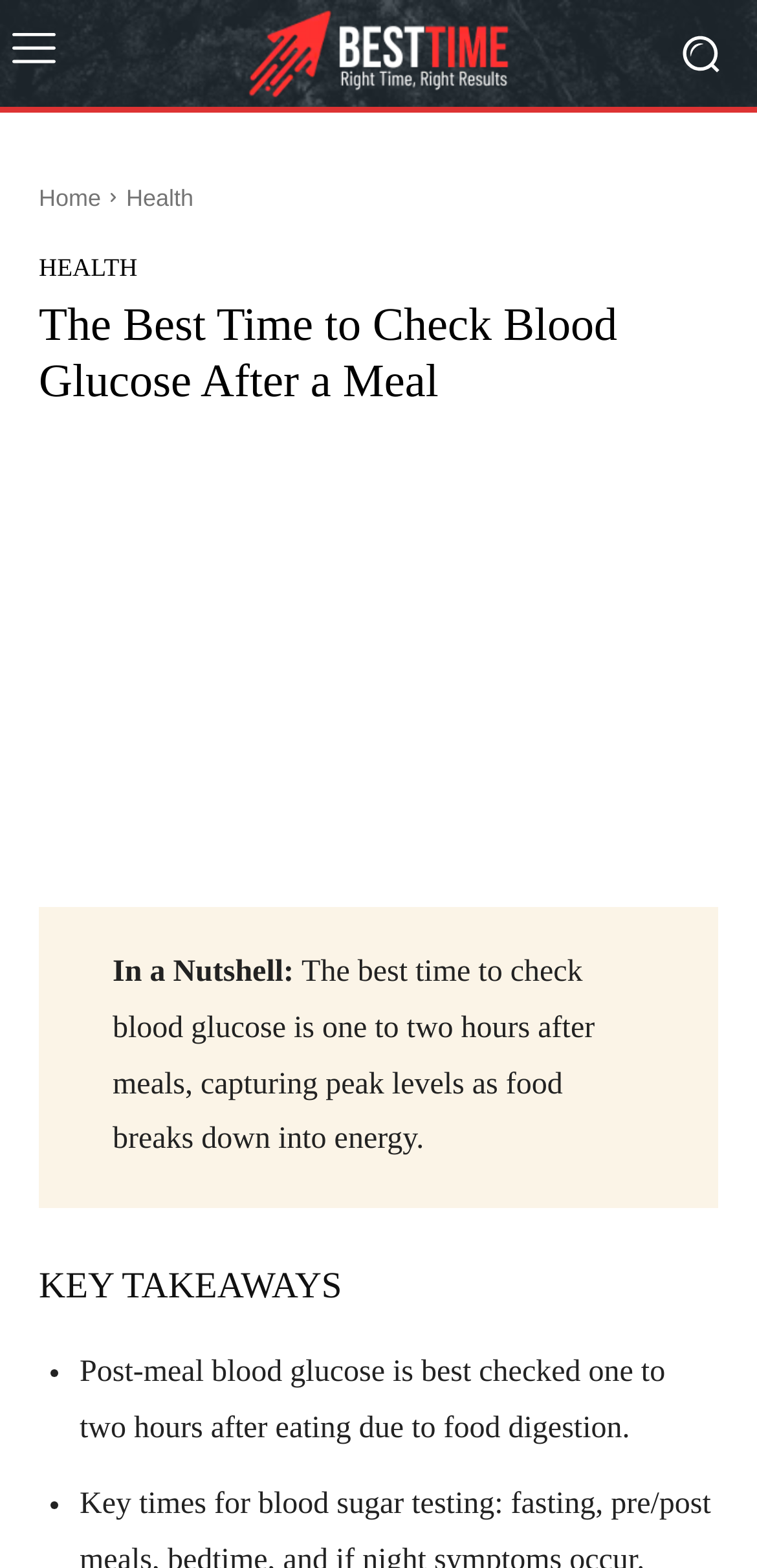Give an extensive and precise description of the webpage.

The webpage is about the best time to check blood glucose after a meal. At the top left corner, there is a small image. Below it, there is a link "BestTime" with an image next to it. On the top right corner, there is another small image. 

Below these elements, there are three links: "Home", "Health", and "HEALTH" aligned horizontally. Underneath these links, there is a heading that reads "The Best Time to Check Blood Glucose After a Meal". 

Below the heading, there is a large image or banner that spans the entire width of the page. On top of this image, there is a link that also spans the entire width. 

Further down, there is a section with a title "In a Nutshell:" followed by a paragraph of text that summarizes the best time to check blood glucose, which is one to two hours after meals, capturing peak levels as food breaks down into energy.

Below this section, there is a heading "KEY TAKEAWAYS" followed by a list of two points. The first point is marked with a bullet point and reads "Post-meal blood glucose is best checked one to two hours after eating due to food digestion." The second point is also marked with a bullet point, but its text is not provided in the accessibility tree.